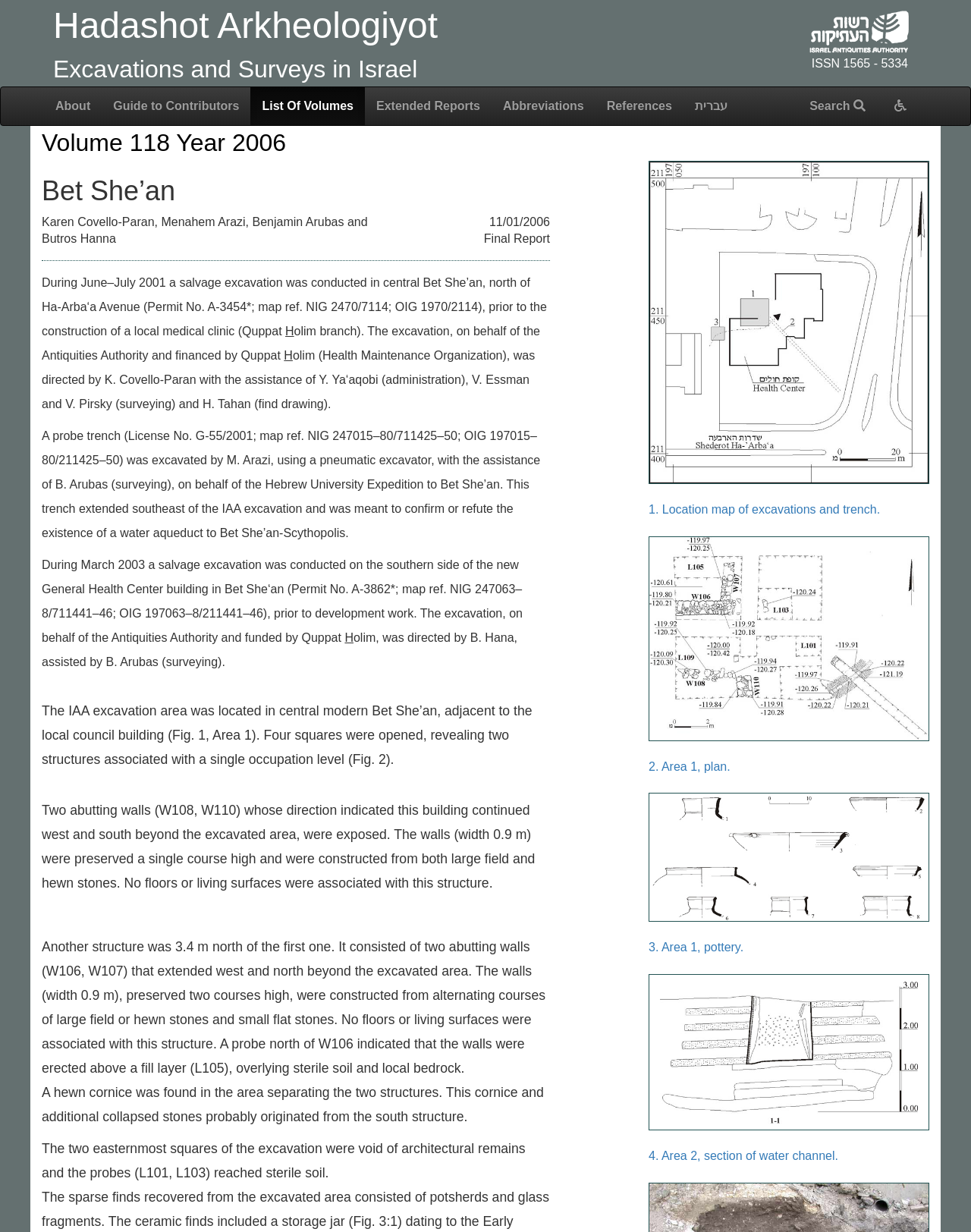Could you locate the bounding box coordinates for the section that should be clicked to accomplish this task: "Go to Hadashot Arkheologiyot".

[0.055, 0.004, 0.451, 0.037]